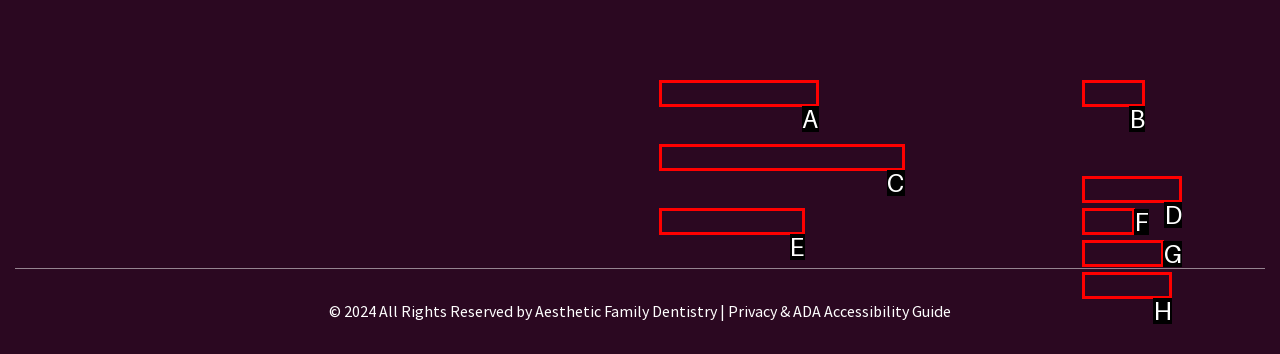Point out the correct UI element to click to carry out this instruction: View the sitemap
Answer with the letter of the chosen option from the provided choices directly.

G